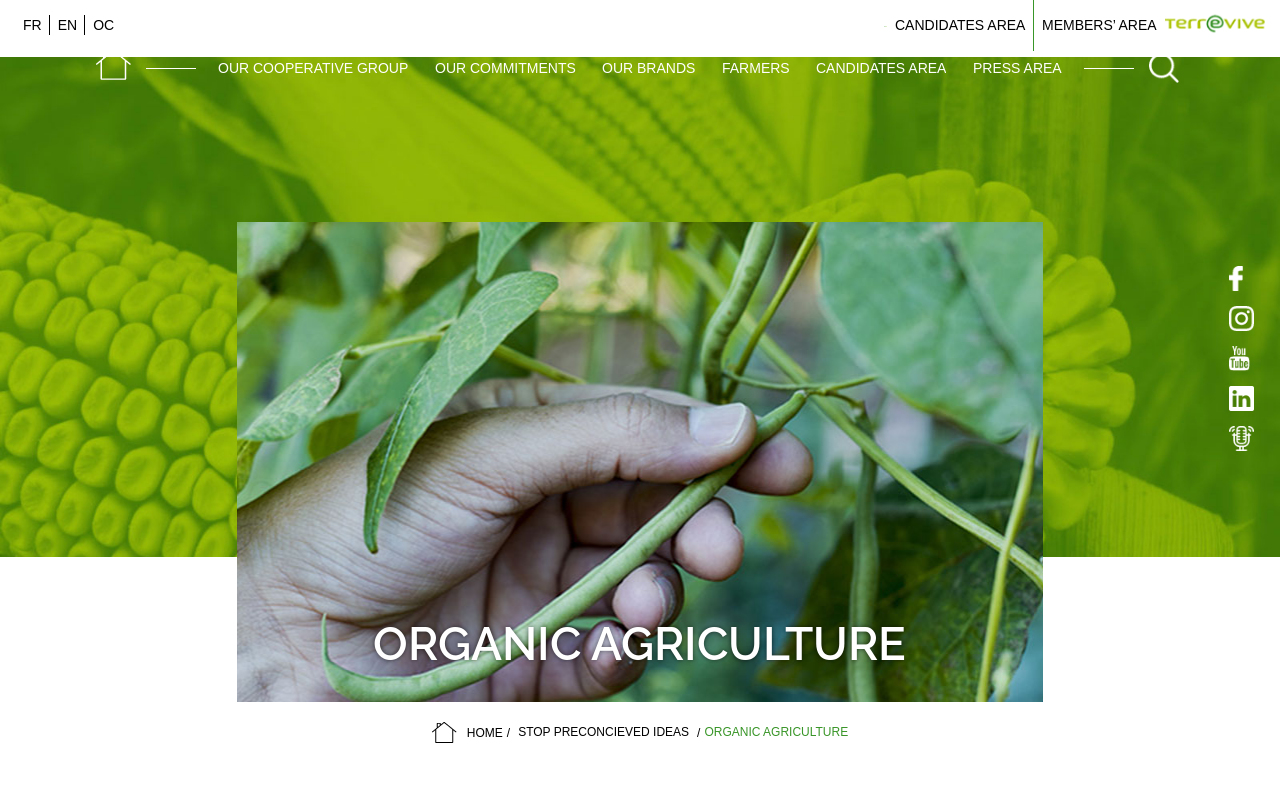What is the name of the cooperative group?
Refer to the image and answer the question using a single word or phrase.

Euralis Group